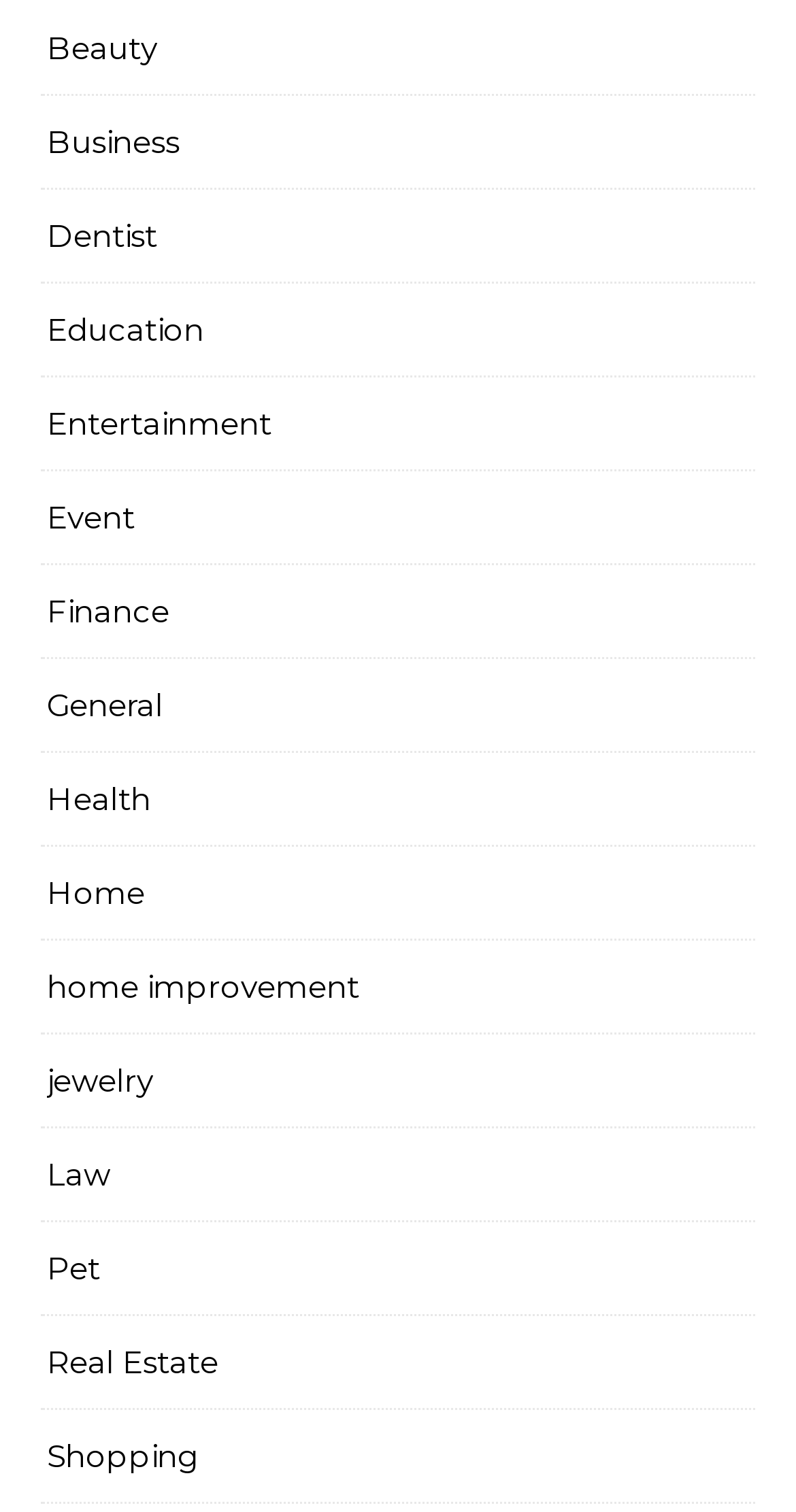Can you find the bounding box coordinates for the element that needs to be clicked to execute this instruction: "View Home"? The coordinates should be given as four float numbers between 0 and 1, i.e., [left, top, right, bottom].

[0.059, 0.559, 0.182, 0.62]